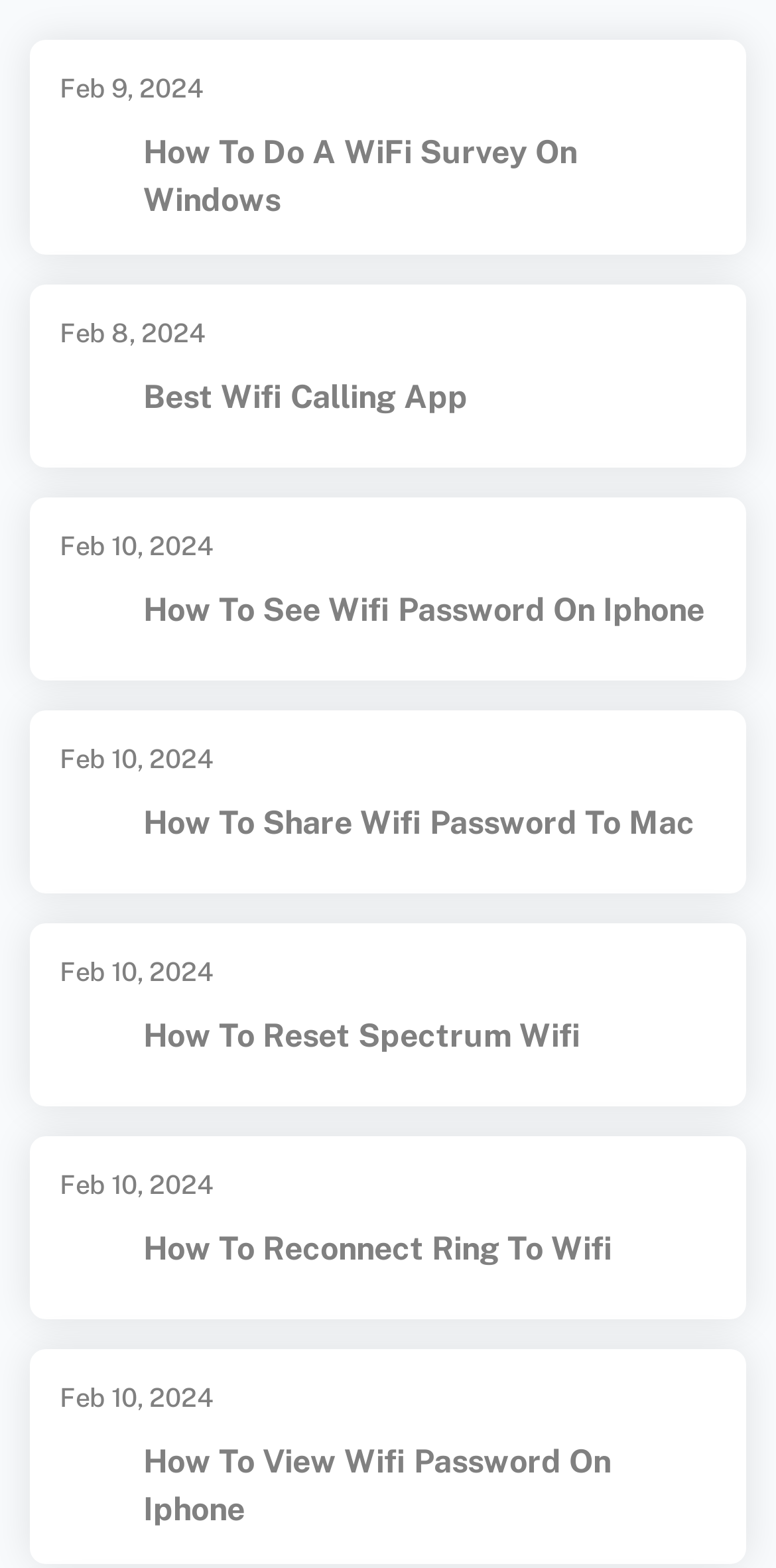Respond to the following question using a concise word or phrase: 
How many WiFi-related articles are listed?

8